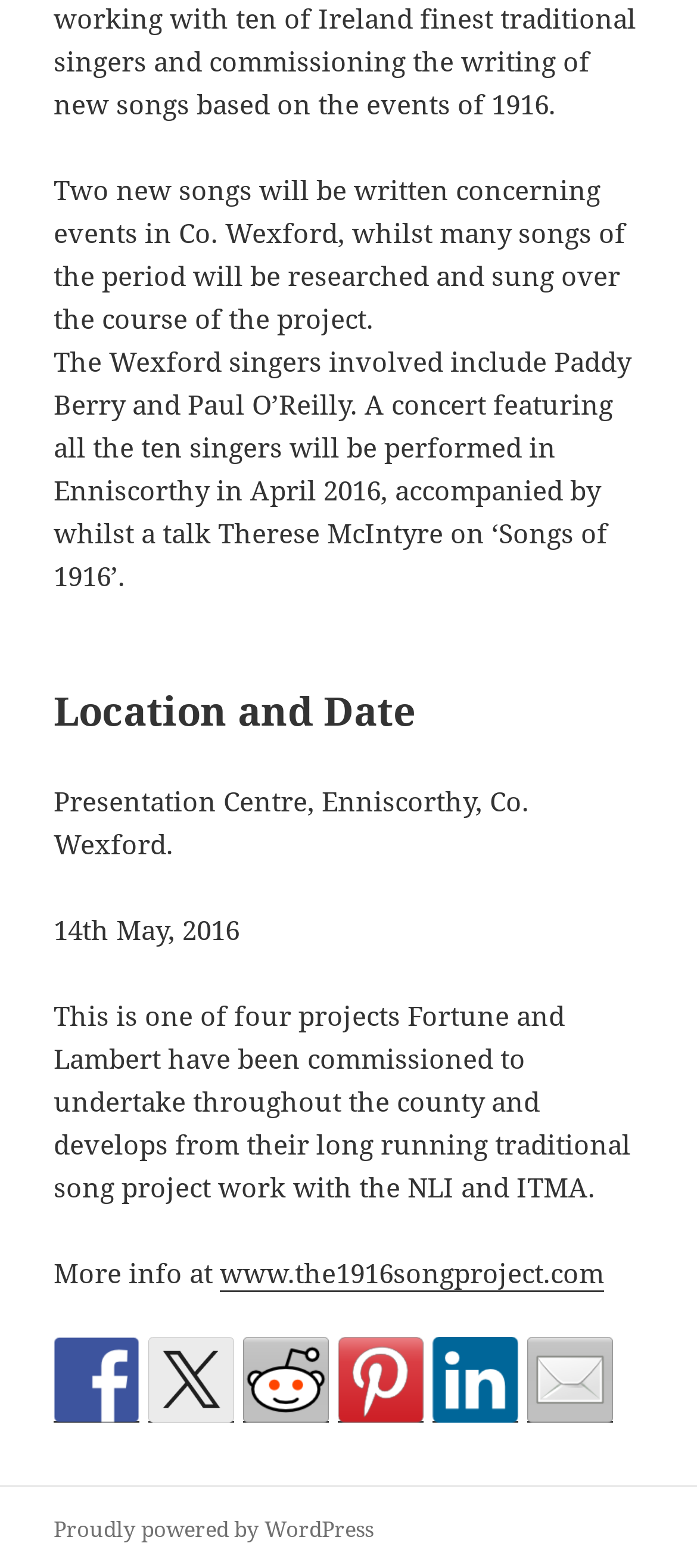How many projects have Fortune and Lambert been commissioned to undertake?
From the details in the image, provide a complete and detailed answer to the question.

I found the answer by reading the text that mentions 'one of four projects Fortune and Lambert have been commissioned to undertake throughout the county'.